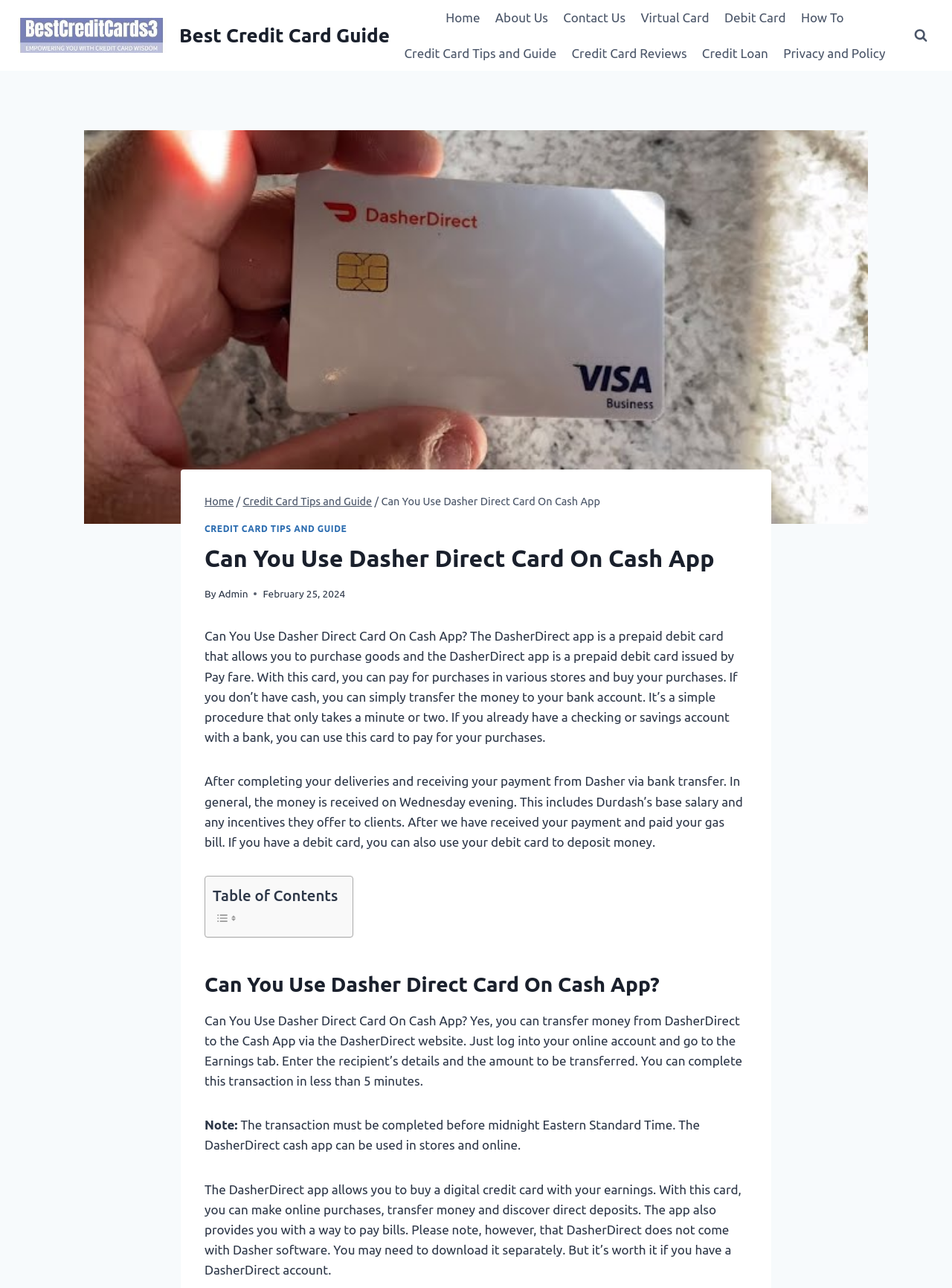Identify and provide the main heading of the webpage.

Can You Use Dasher Direct Card On Cash App